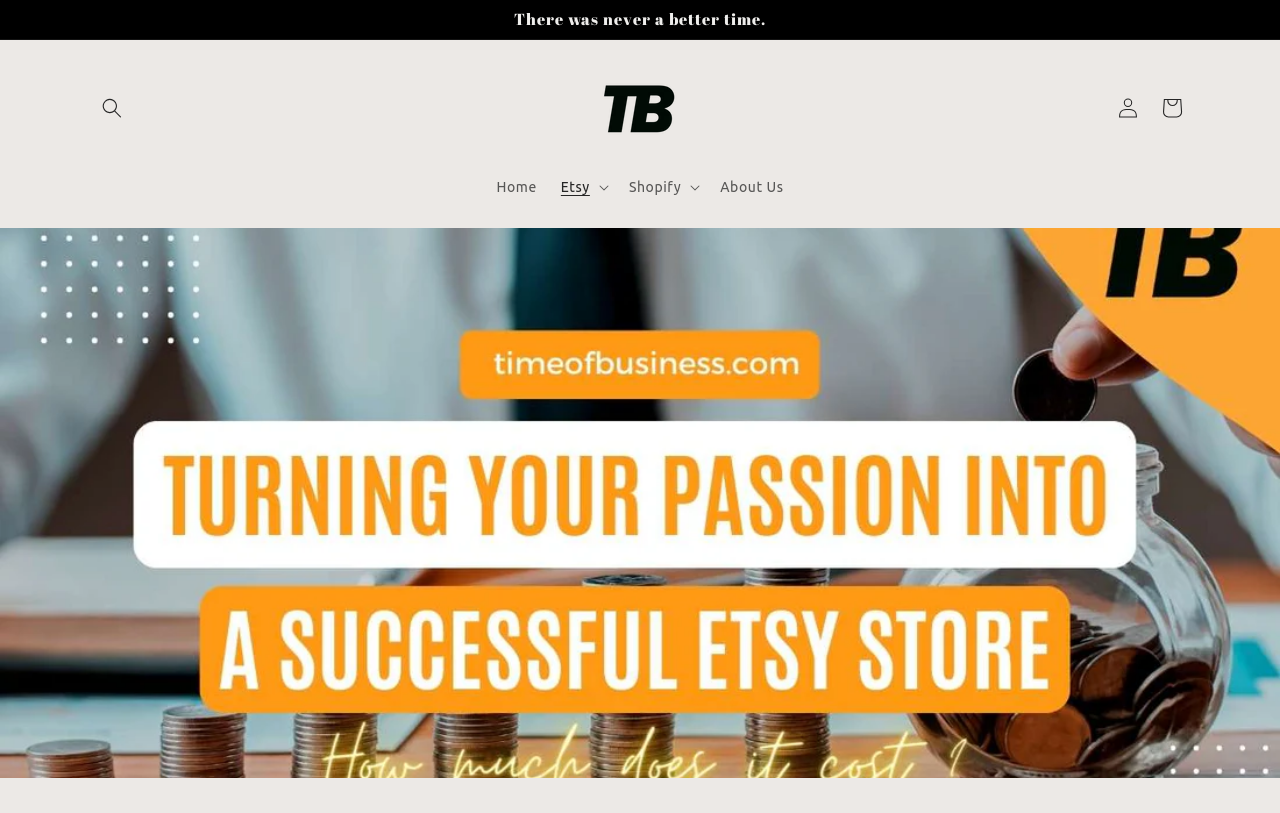What is the topic of the article?
Give a comprehensive and detailed explanation for the question.

I inferred the topic of the article by looking at the image with the text 'Turn your passion into a successful Etsy store: How much does it cost?' which suggests that the article is about creating a successful Etsy store.